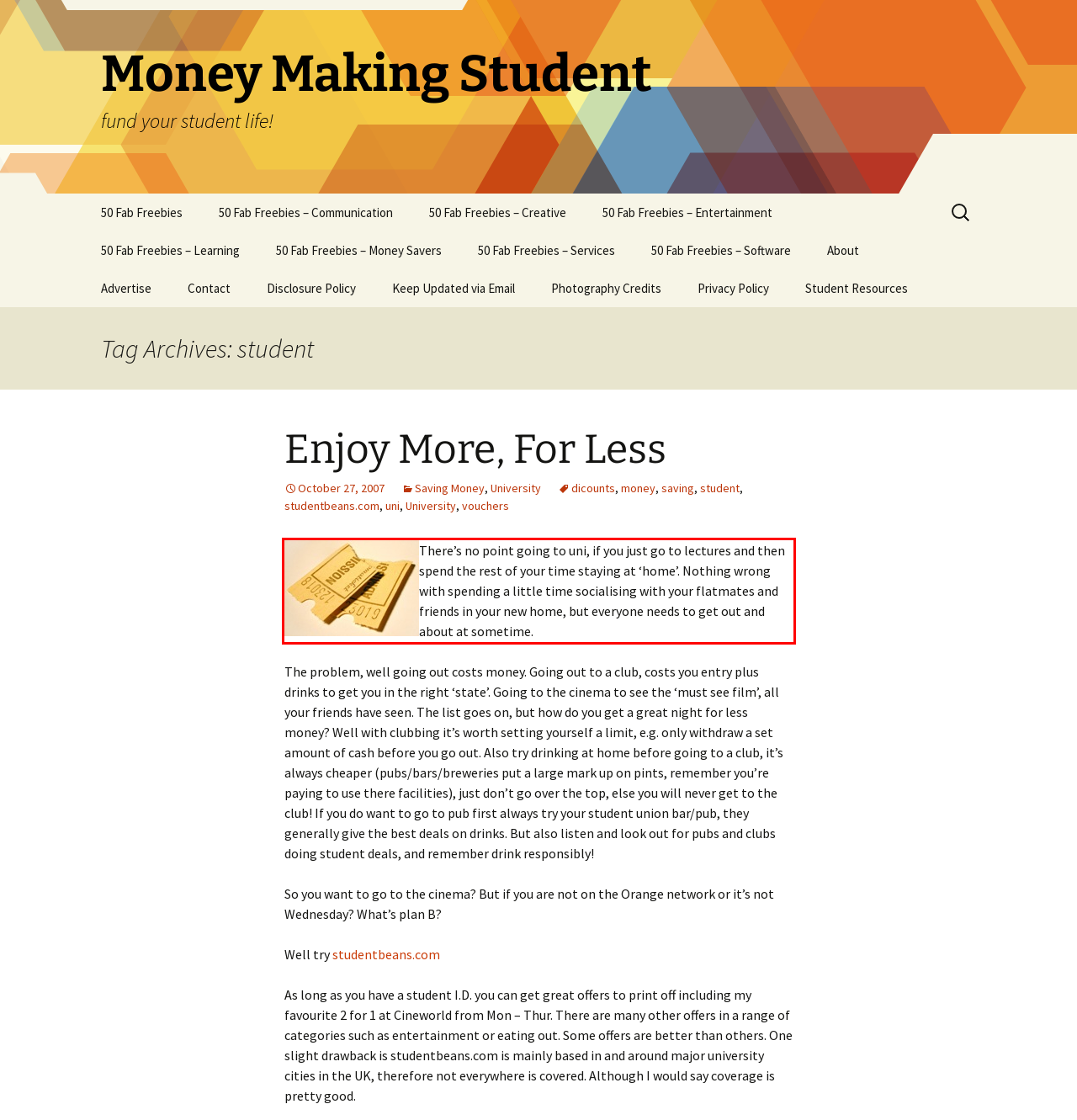Given a screenshot of a webpage with a red bounding box, extract the text content from the UI element inside the red bounding box.

There’s no point going to uni, if you just go to lectures and then spend the rest of your time staying at ‘home’. Nothing wrong with spending a little time socialising with your flatmates and friends in your new home, but everyone needs to get out and about at sometime.